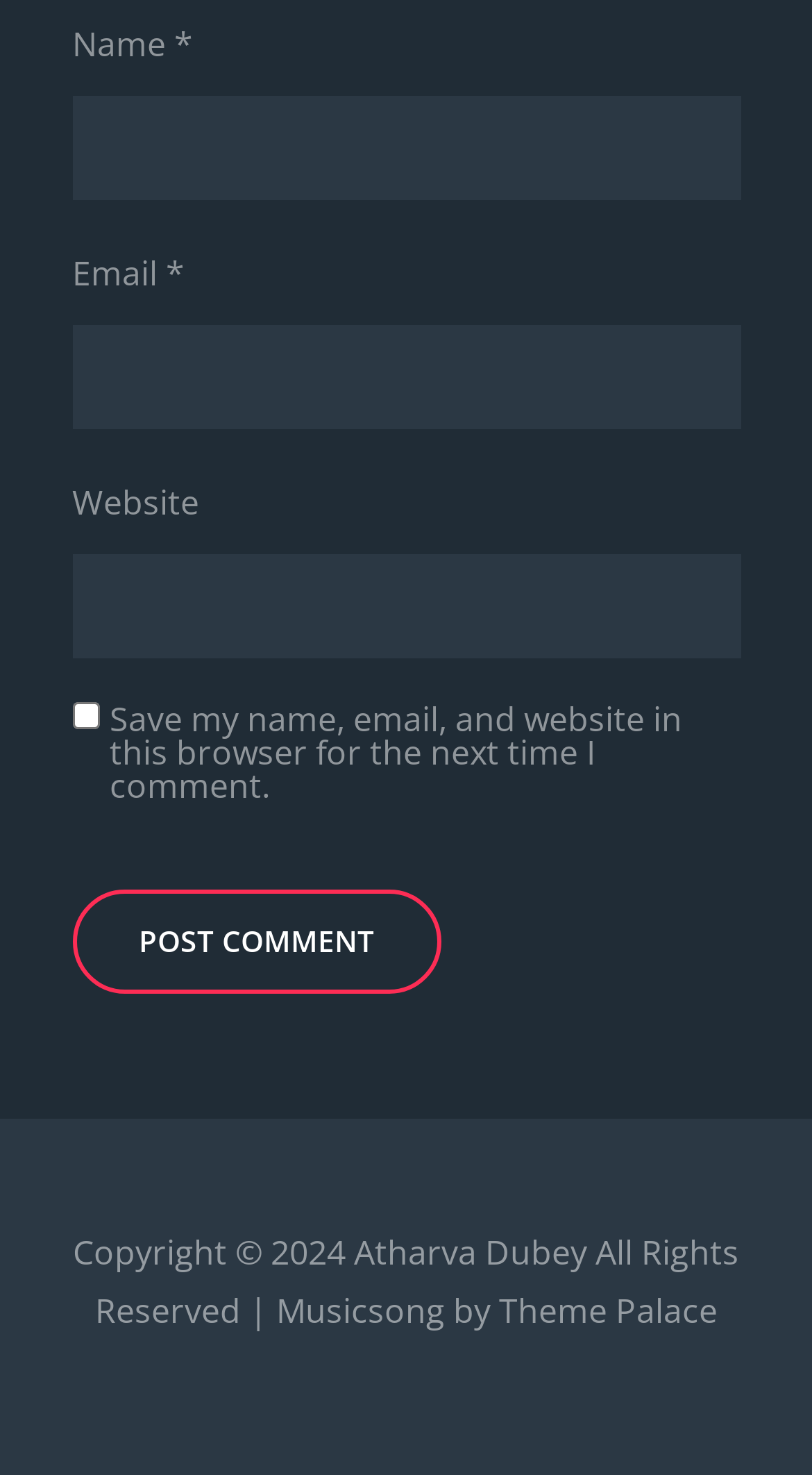Examine the image and give a thorough answer to the following question:
Is the 'Save my name, email, and website' checkbox checked?

The checkbox element has a property 'checked' set to 'false', indicating that it is not checked by default.